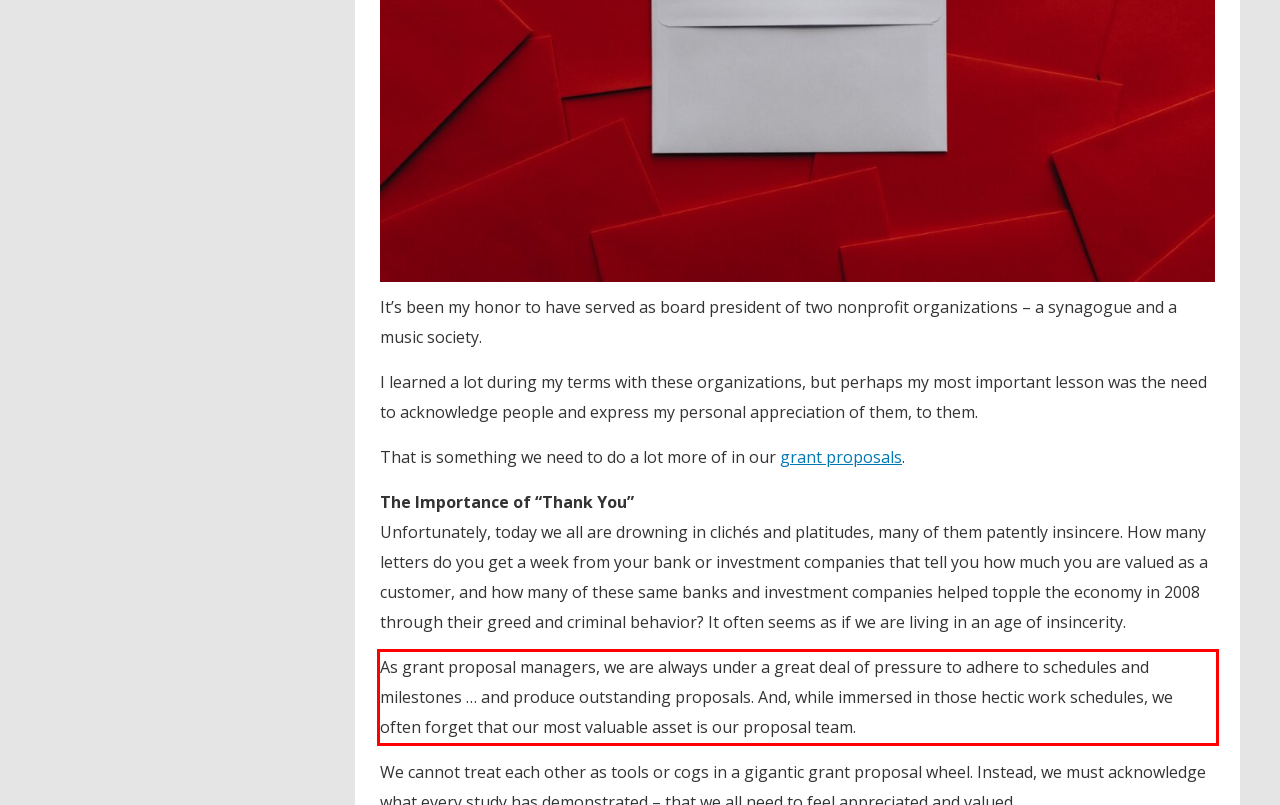Please take the screenshot of the webpage, find the red bounding box, and generate the text content that is within this red bounding box.

As grant proposal managers, we are always under a great deal of pressure to adhere to schedules and milestones … and produce outstanding proposals. And, while immersed in those hectic work schedules, we often forget that our most valuable asset is our proposal team.